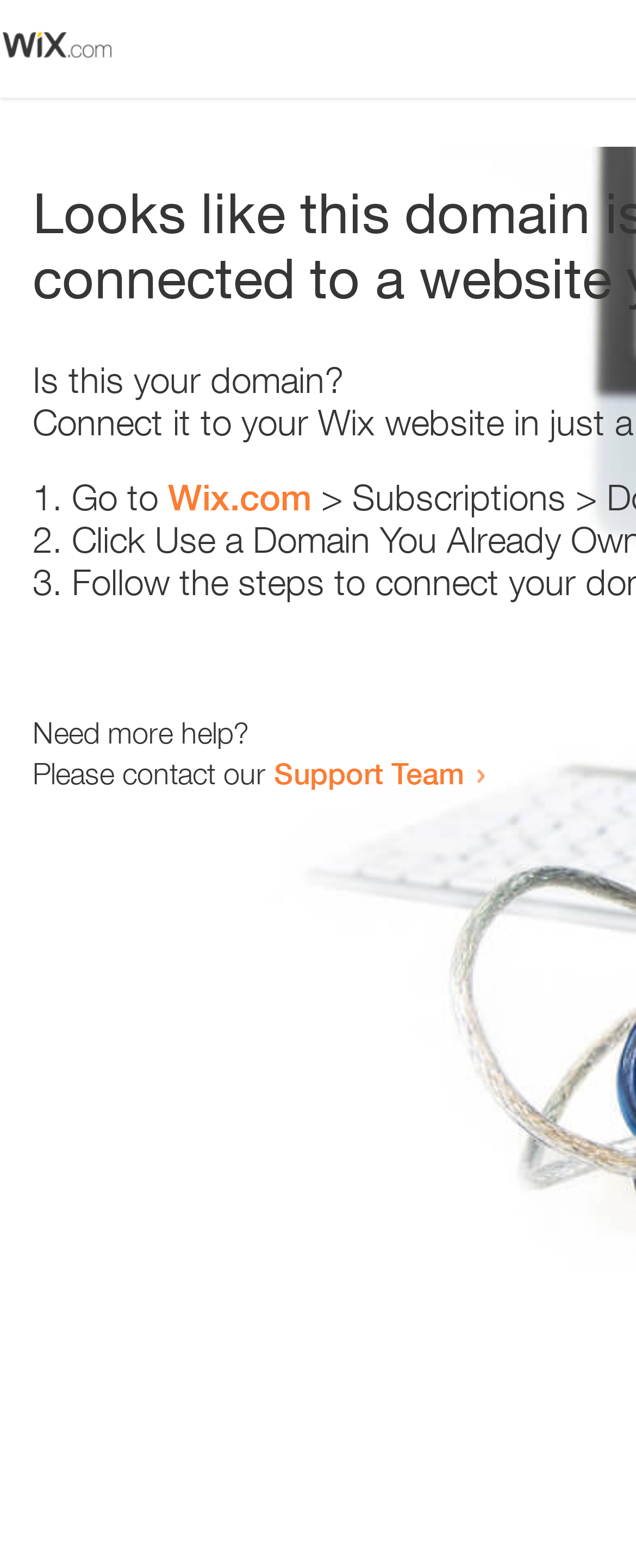Please provide the bounding box coordinates for the UI element as described: "Support Team". The coordinates must be four floats between 0 and 1, represented as [left, top, right, bottom].

[0.431, 0.481, 0.731, 0.504]